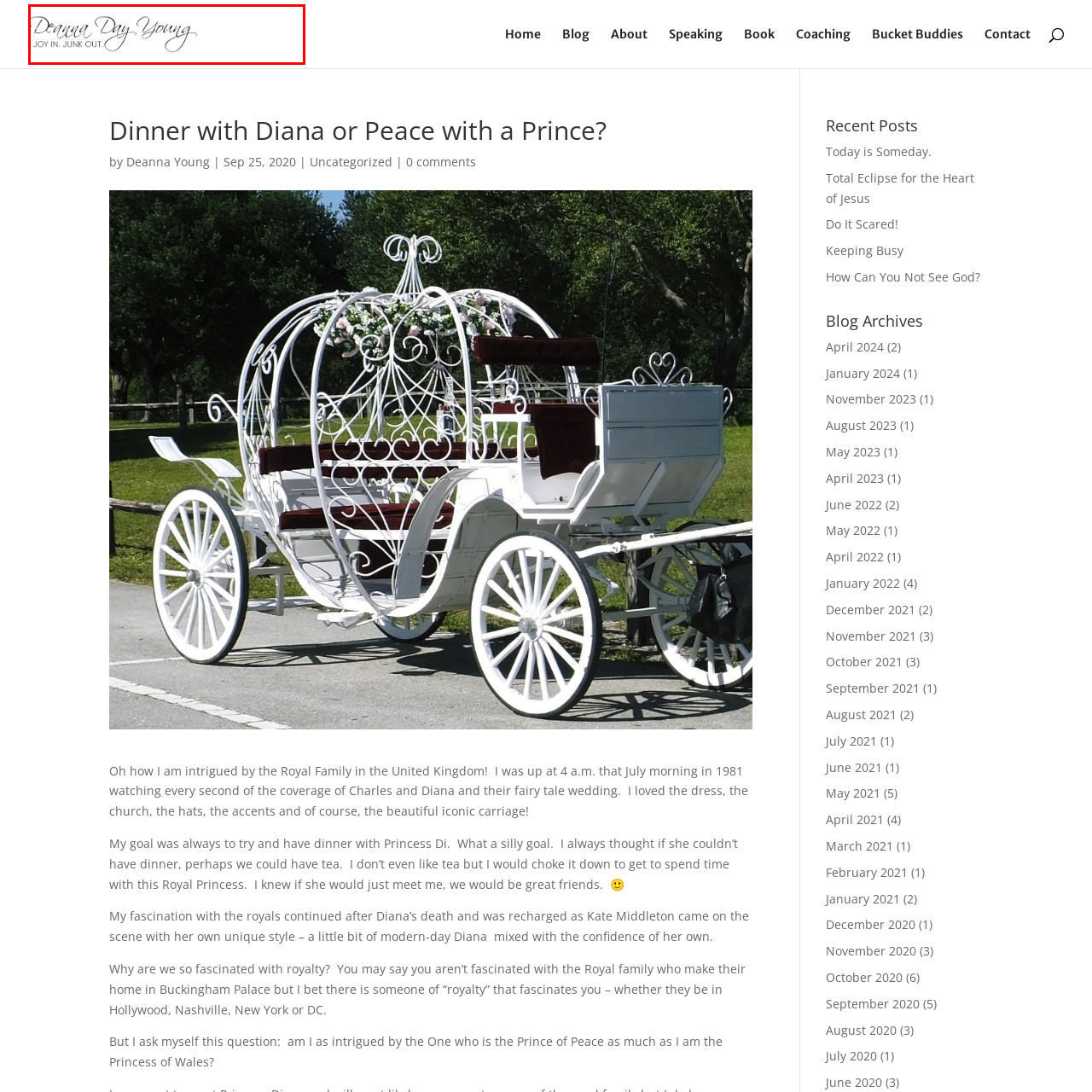Identify the subject within the red bounding box and respond to the following question in a single word or phrase:
What is the philosophy suggested by the tagline?

Finding joy while letting go of excess or clutter